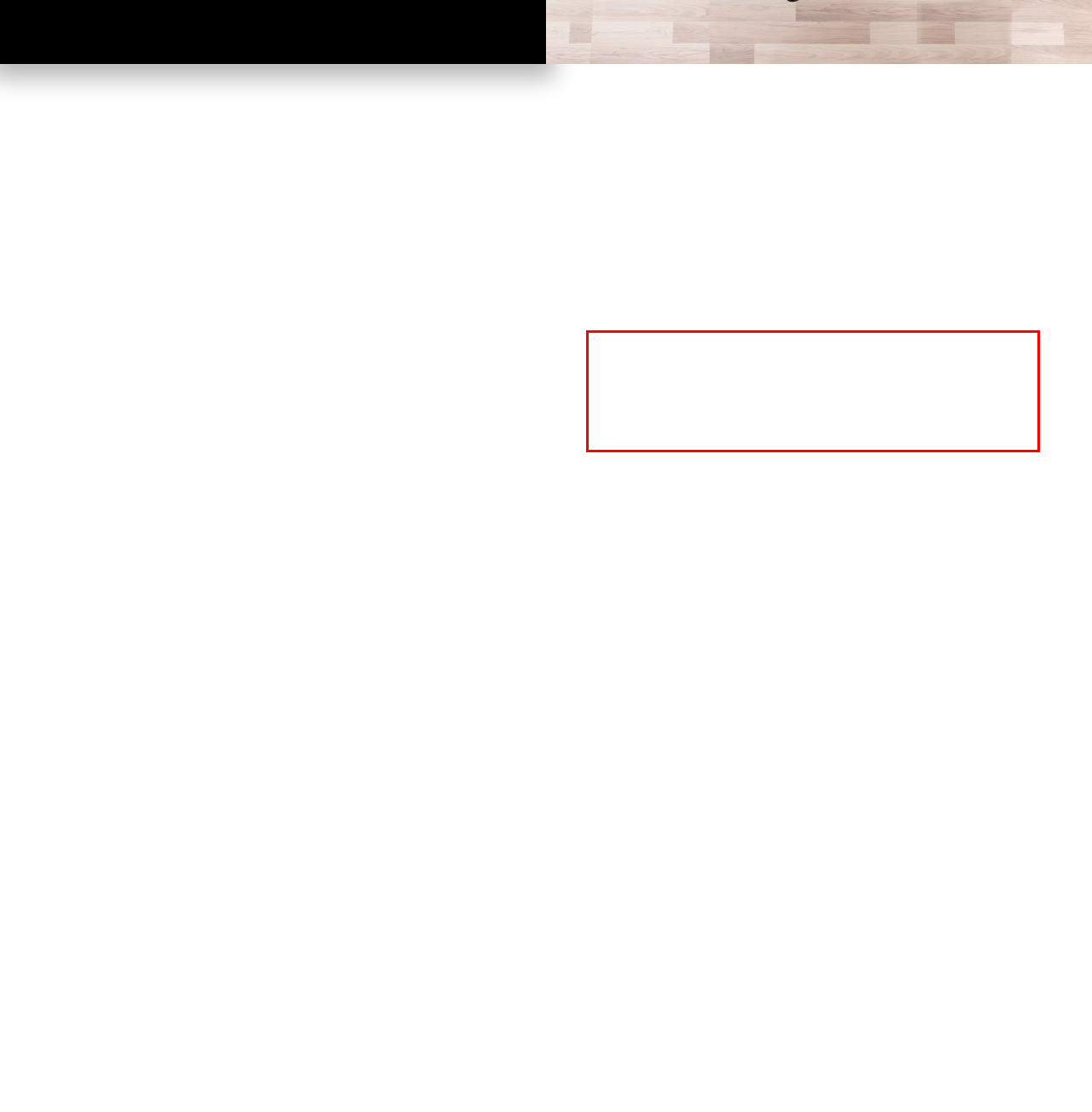Look at the webpage screenshot and recognize the text inside the red bounding box.

Our high standards isn’t limited to the level of hygiene that we provide your home or business with. Though it certainly is a big part of it, we expect a lot of our team including reliability, respect, courtesy, health and safety. We are a fully bonded and insured janitorial company that can clean your home, office, daycare, healthcare facility, etc.